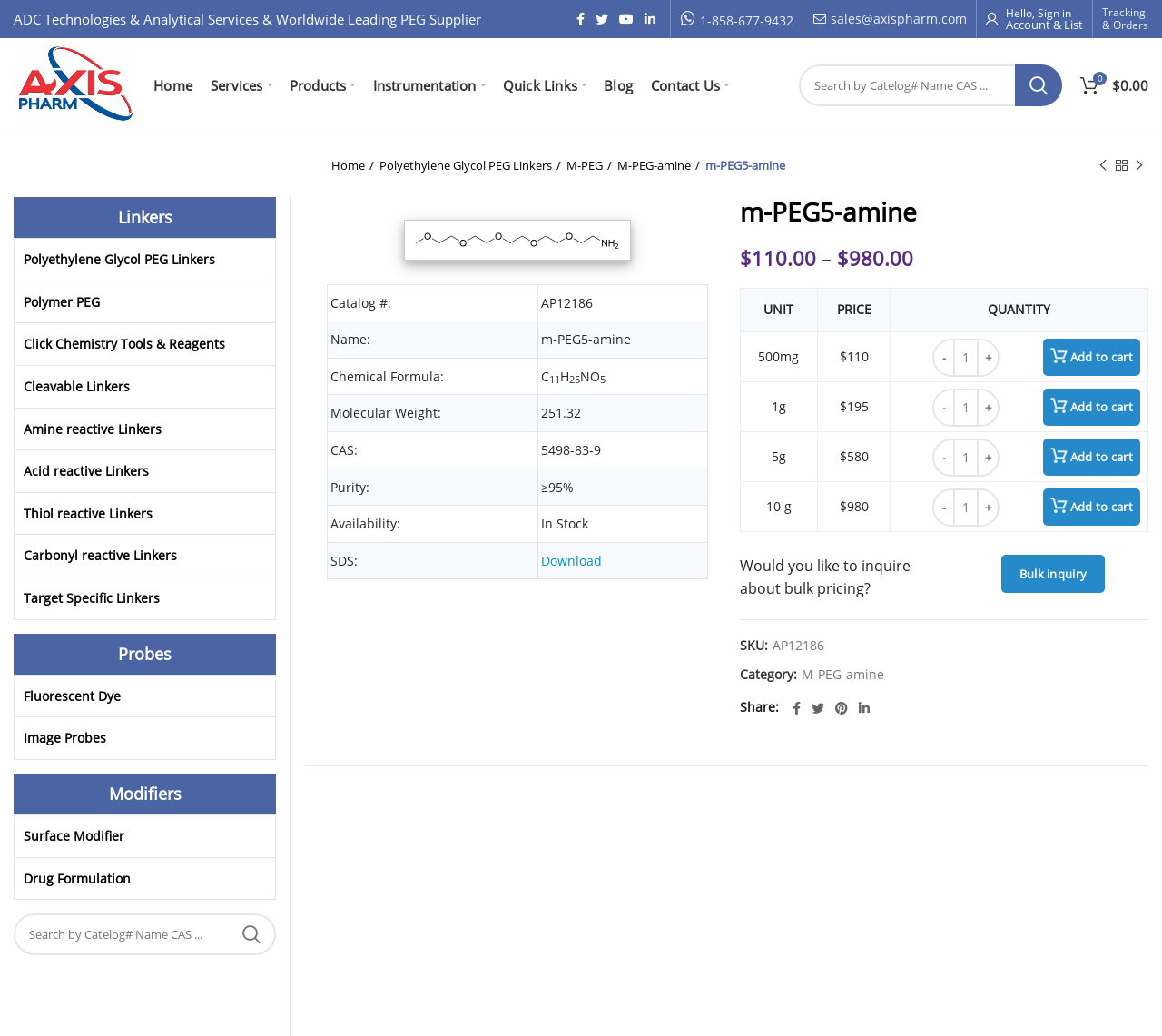What is the price of the product for 500mg?
Please give a detailed answer to the question using the information shown in the image.

The price of the product for 500mg can be found in the table with the pricing information, where it is listed as '$110' in the row with the label 'PRICE'.